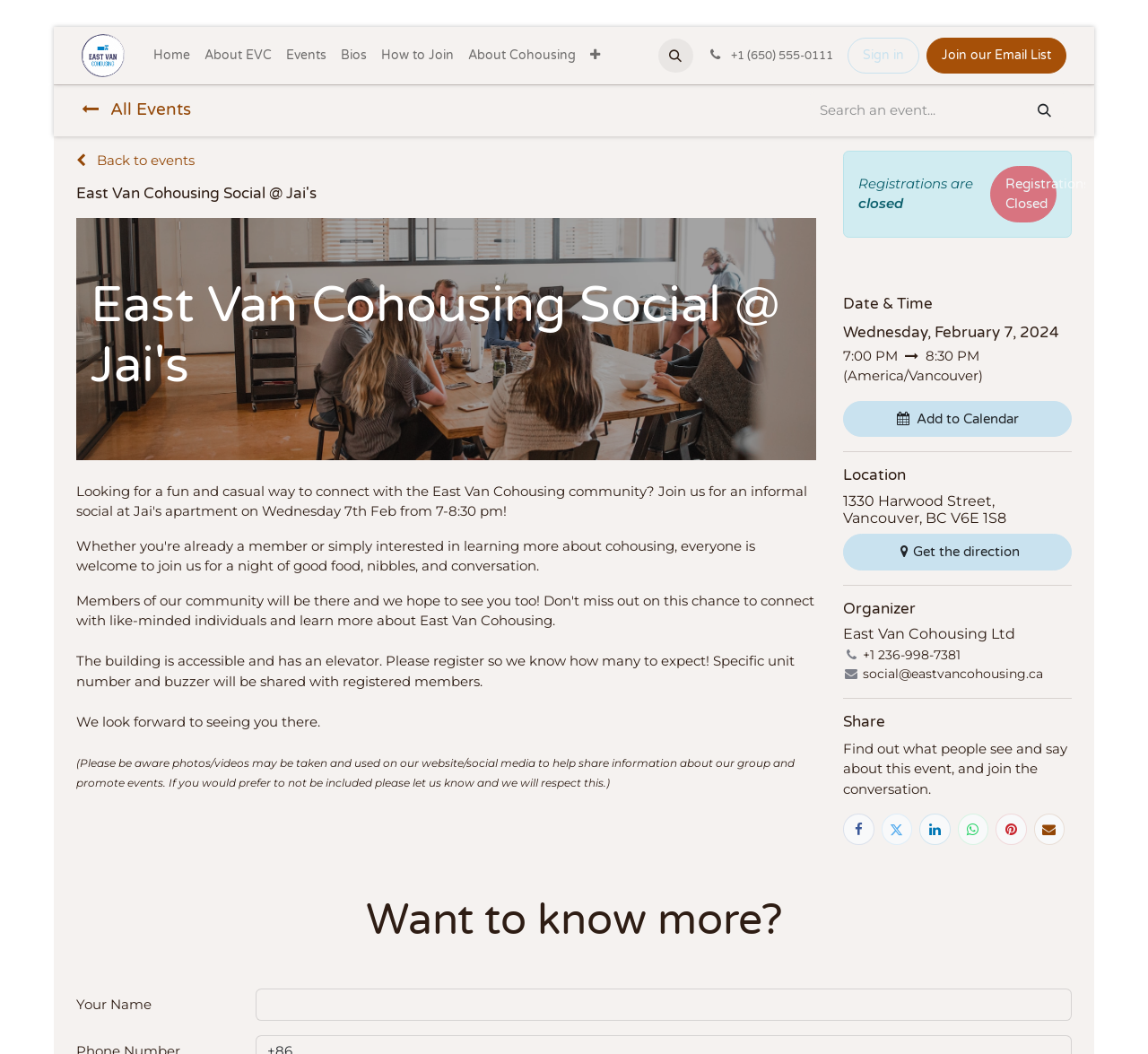Bounding box coordinates are specified in the format (top-left x, top-left y, bottom-right x, bottom-right y). All values are floating point numbers bounded between 0 and 1. Please provide the bounding box coordinate of the region this sentence describes: About EVC

[0.172, 0.037, 0.243, 0.069]